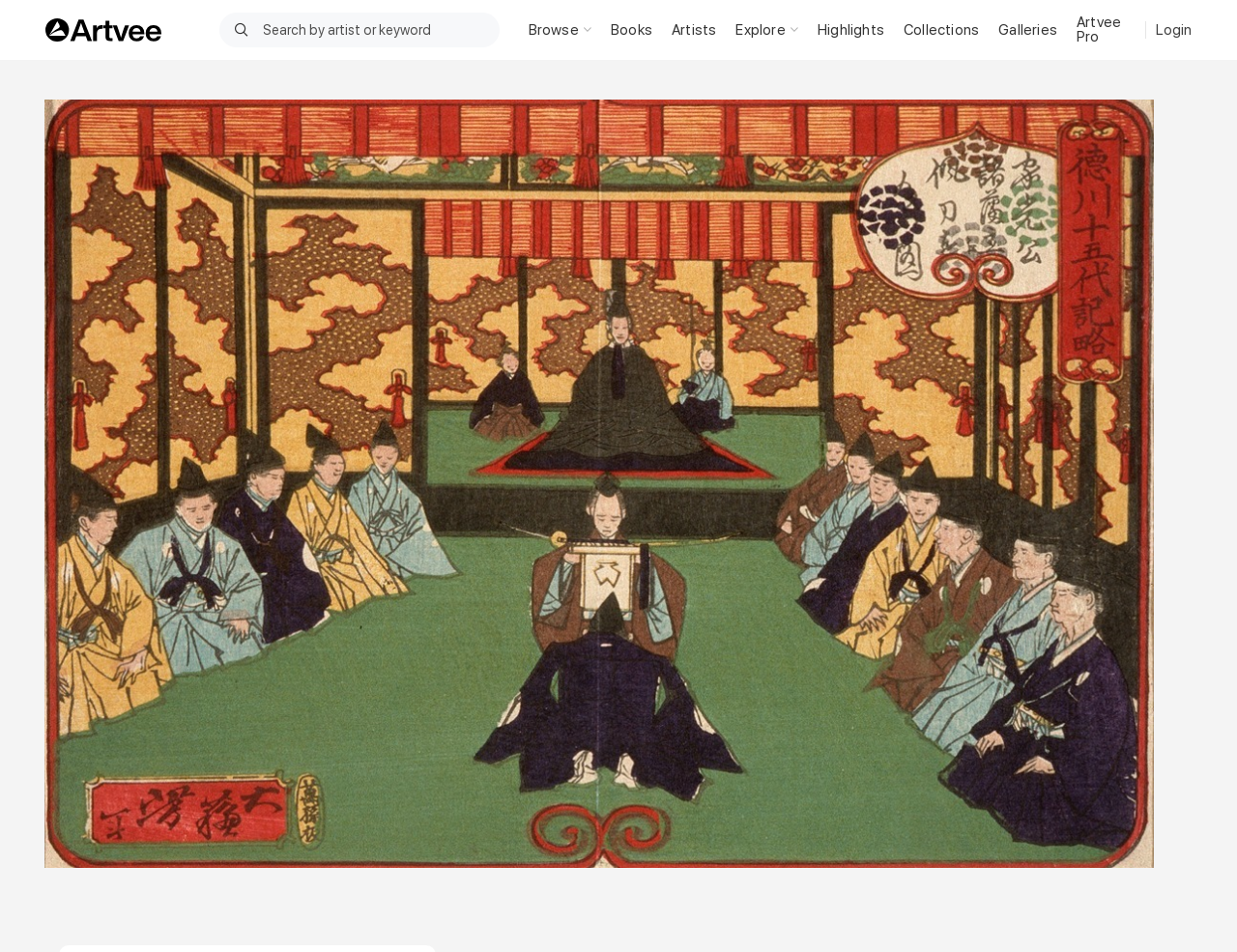Please provide a one-word or phrase answer to the question: 
What is the function of the button next to the search box?

SEARCH